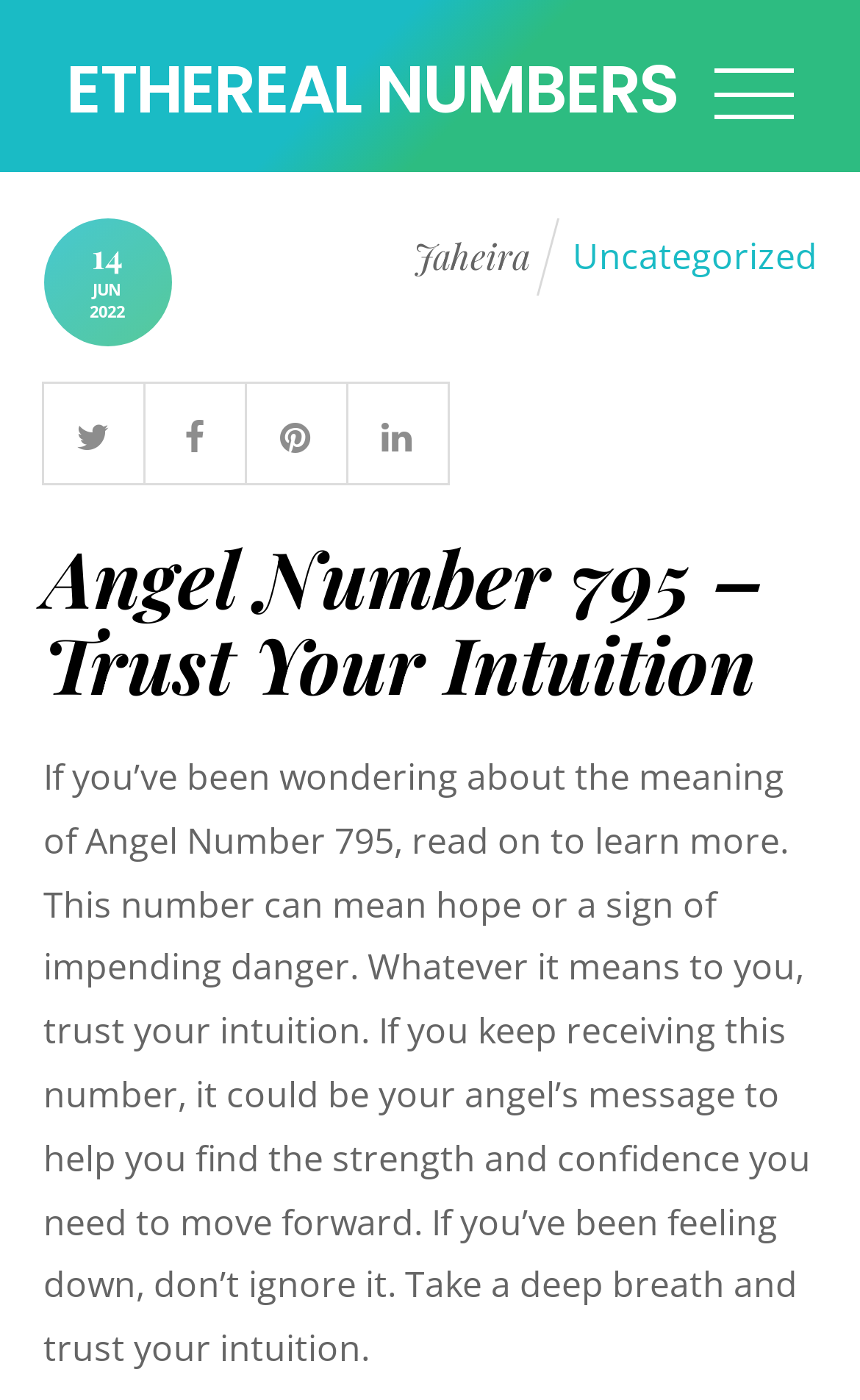Please find the bounding box for the UI component described as follows: "parent_node: ETHEREAL NUMBERS".

[0.831, 0.047, 0.923, 0.085]